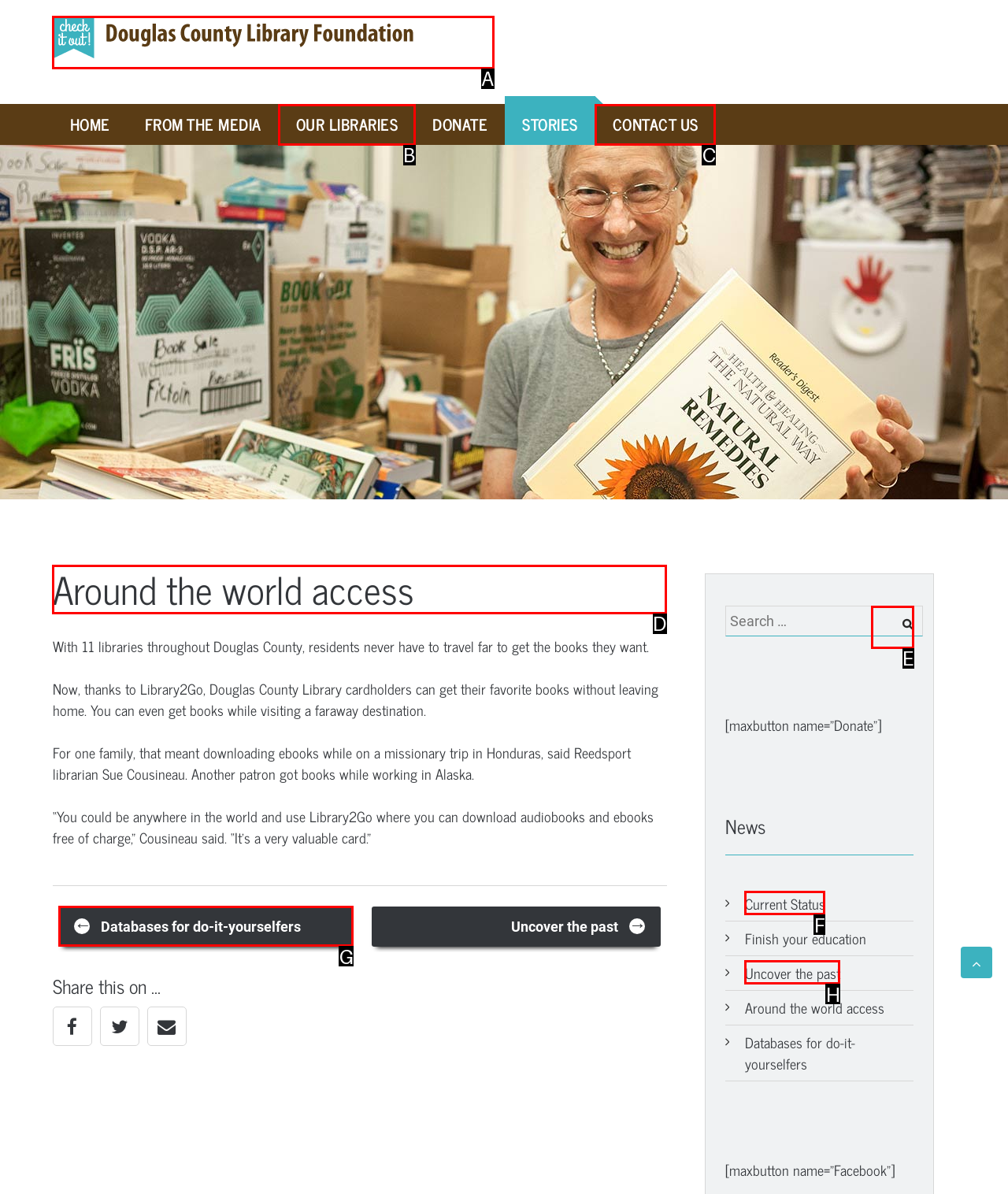Specify which HTML element I should click to complete this instruction: Read the 'Around the world access' story Answer with the letter of the relevant option.

D